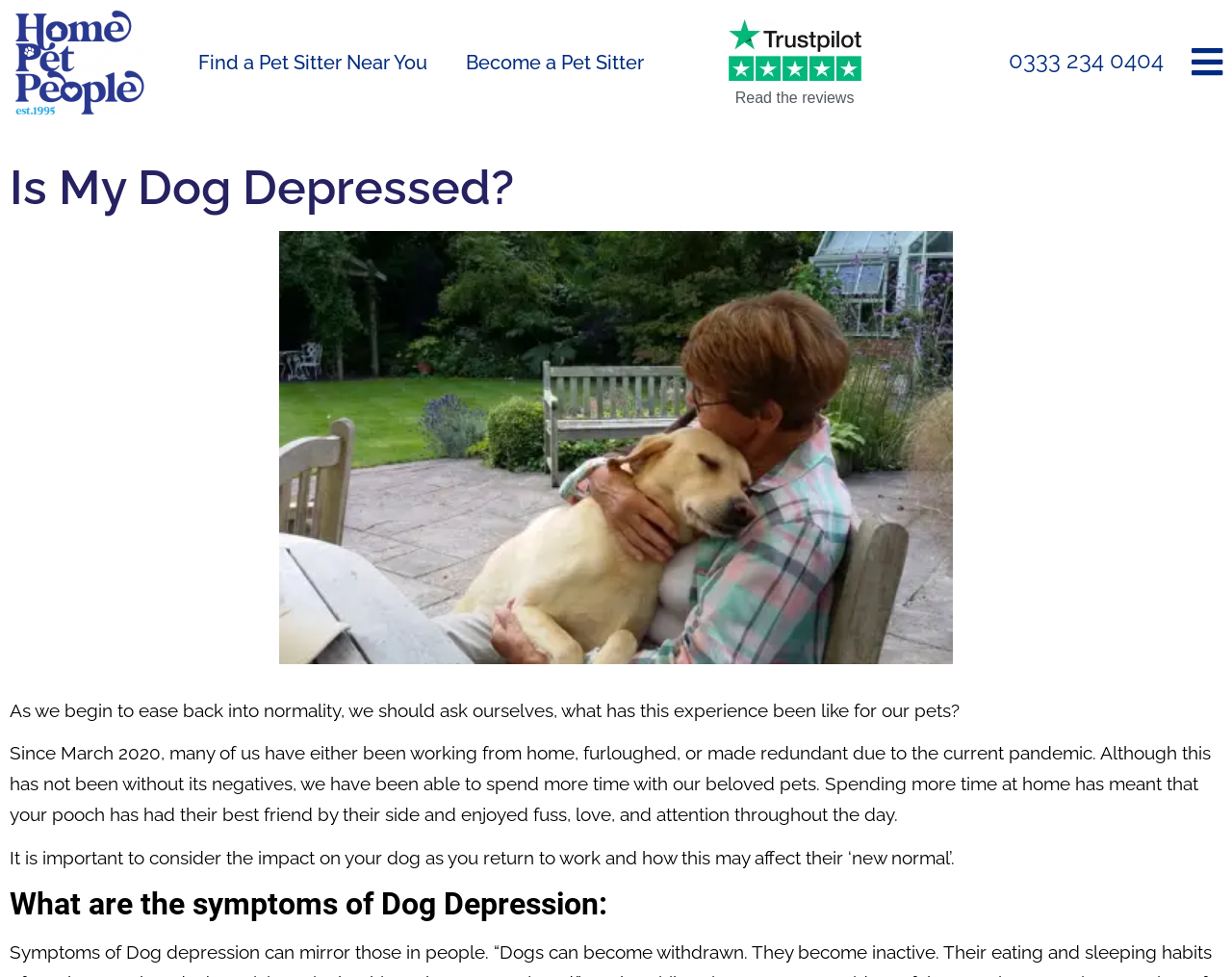Extract the bounding box coordinates for the UI element described as: "Become a Pet Sitter".

[0.377, 0.09, 0.502, 0.119]